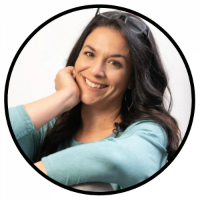What is the main theme of Amber's work?
Based on the image, give a one-word or short phrase answer.

Mother's wellness and empowerment